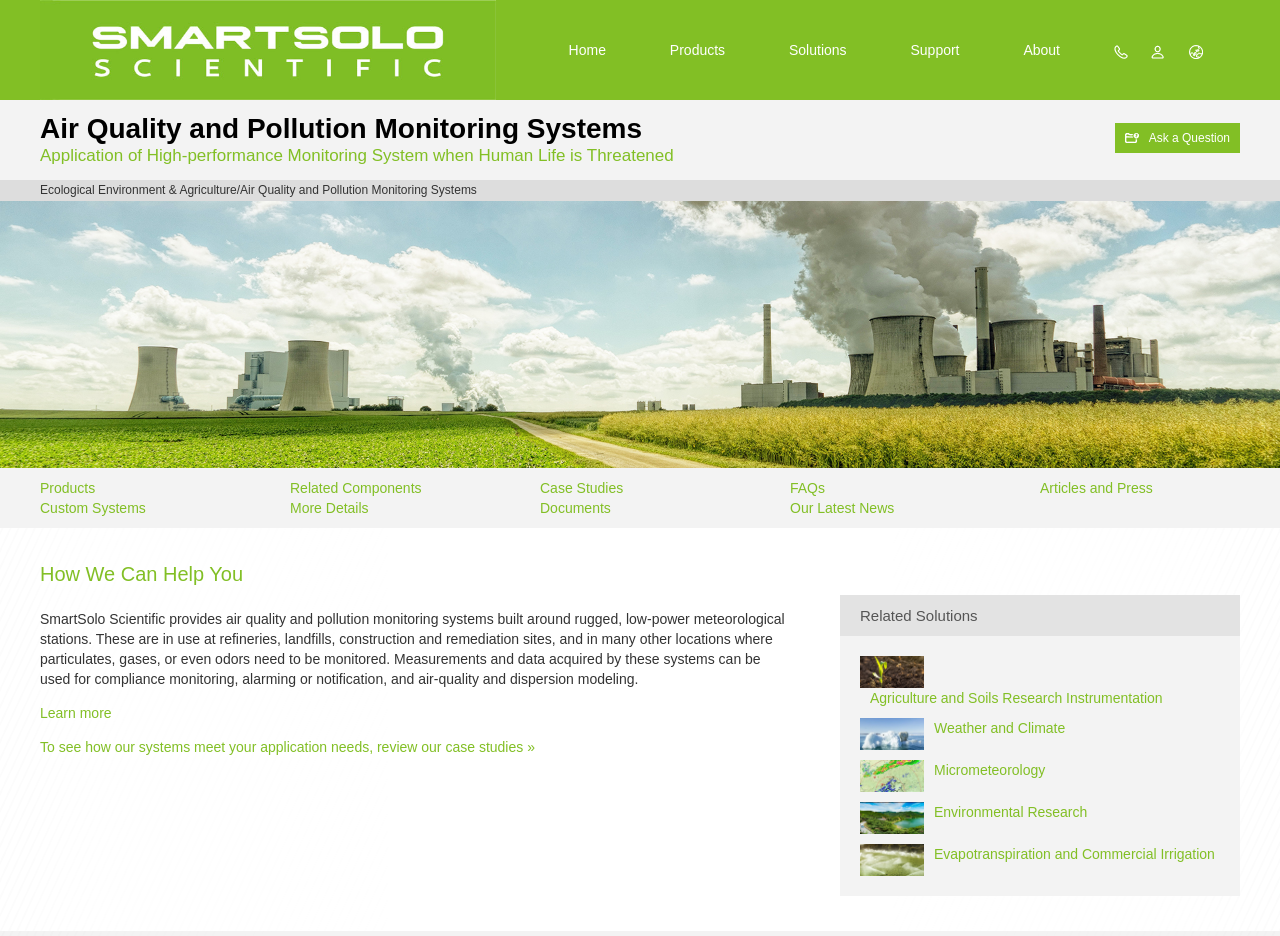Can you provide the bounding box coordinates for the element that should be clicked to implement the instruction: "Click on the Ask a Question link"?

[0.879, 0.137, 0.961, 0.158]